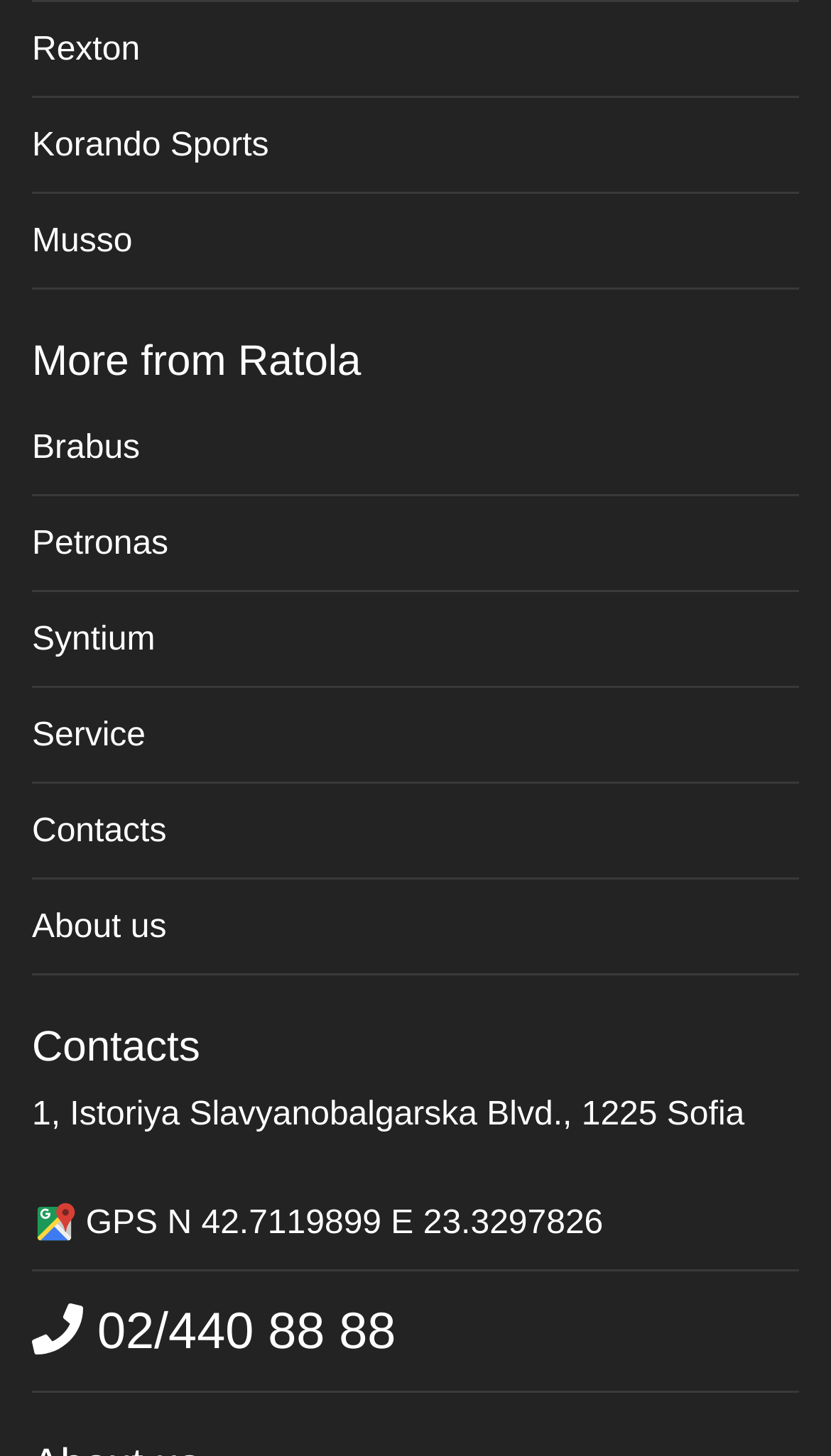Can you show the bounding box coordinates of the region to click on to complete the task described in the instruction: "View More from Ratola"?

[0.038, 0.233, 0.435, 0.265]